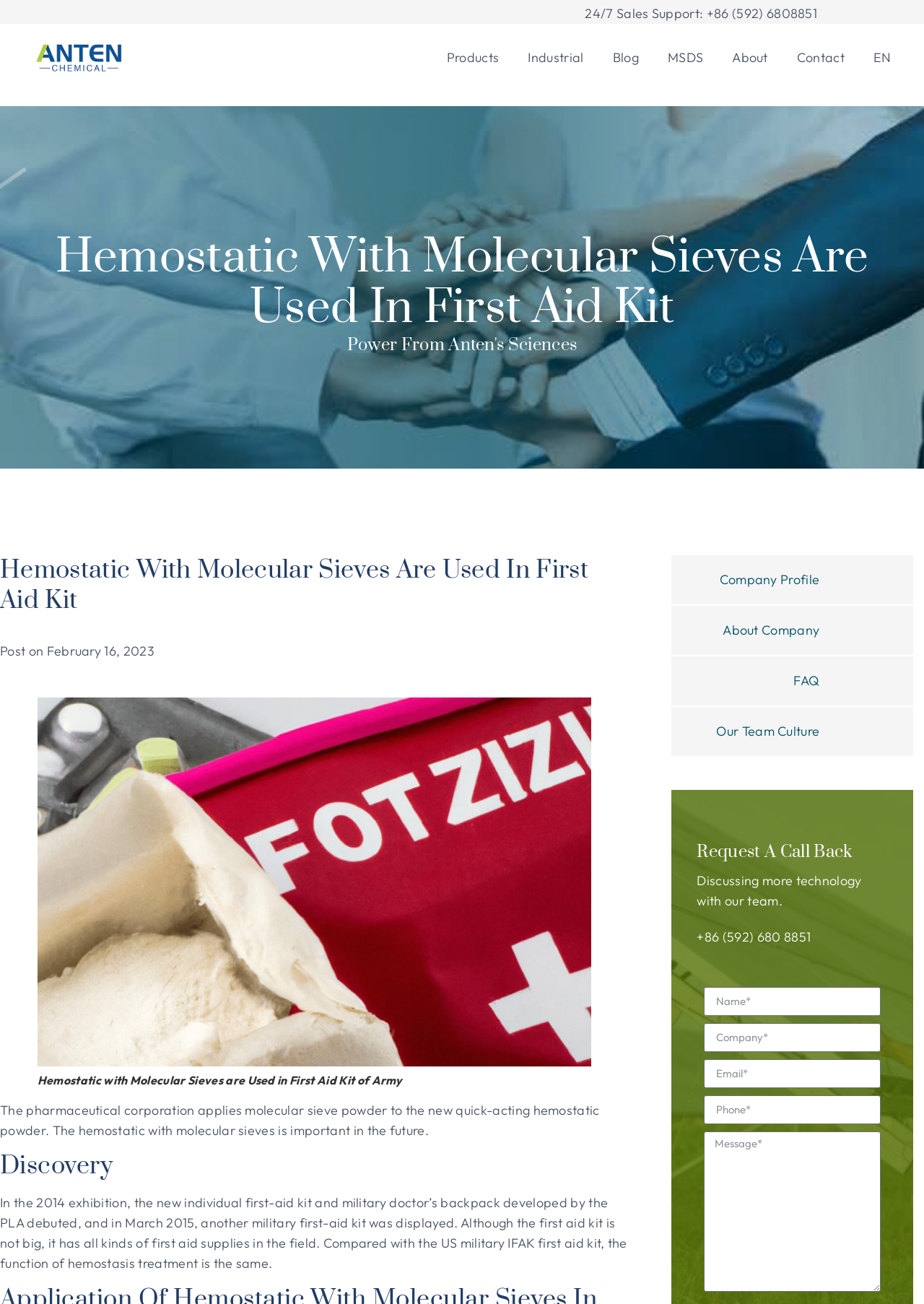What is the date of the article on the webpage?
Look at the image and respond with a one-word or short phrase answer.

February 16, 2023